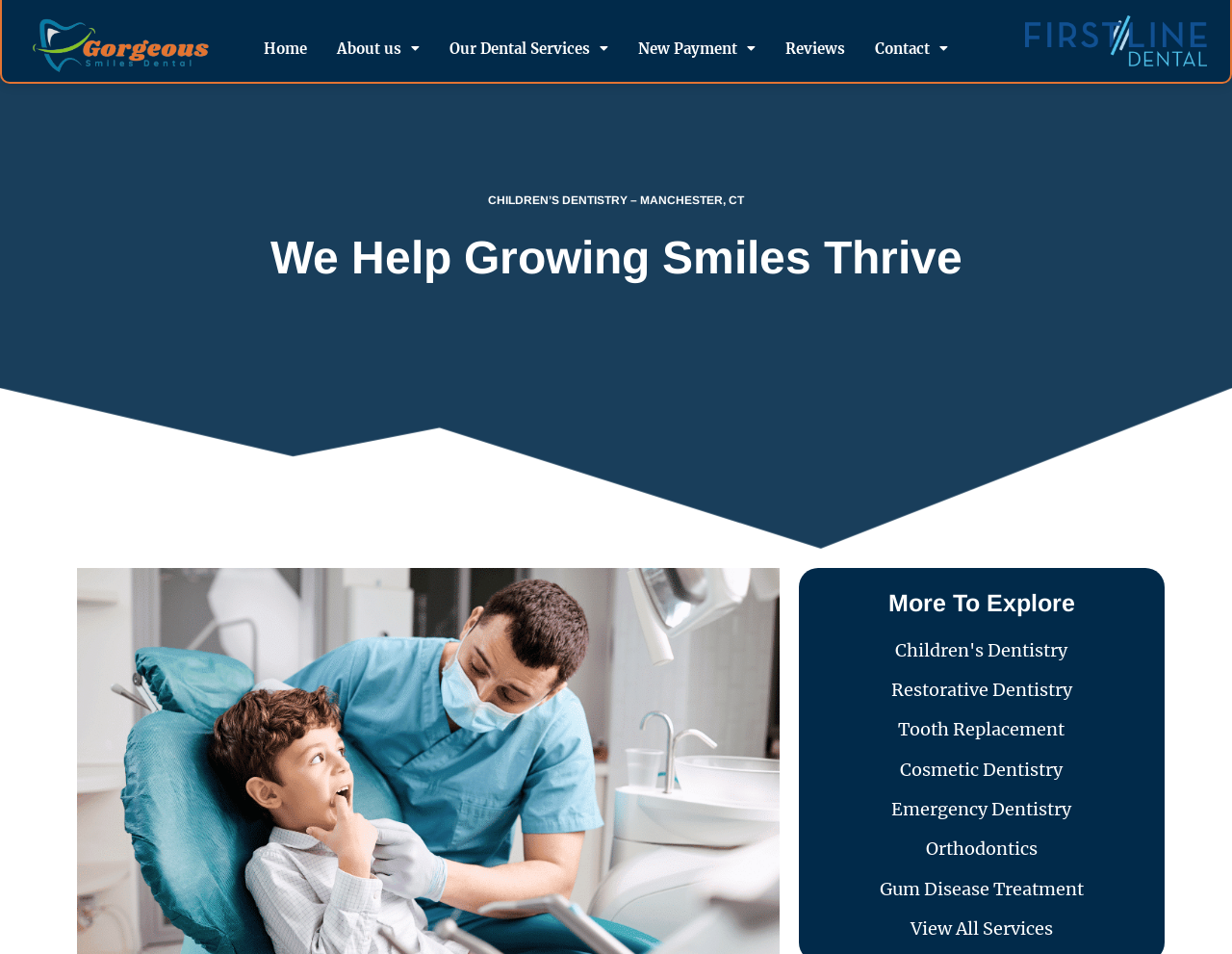Identify the bounding box coordinates of the clickable section necessary to follow the following instruction: "Read Reviews". The coordinates should be presented as four float numbers from 0 to 1, i.e., [left, top, right, bottom].

[0.637, 0.032, 0.686, 0.069]